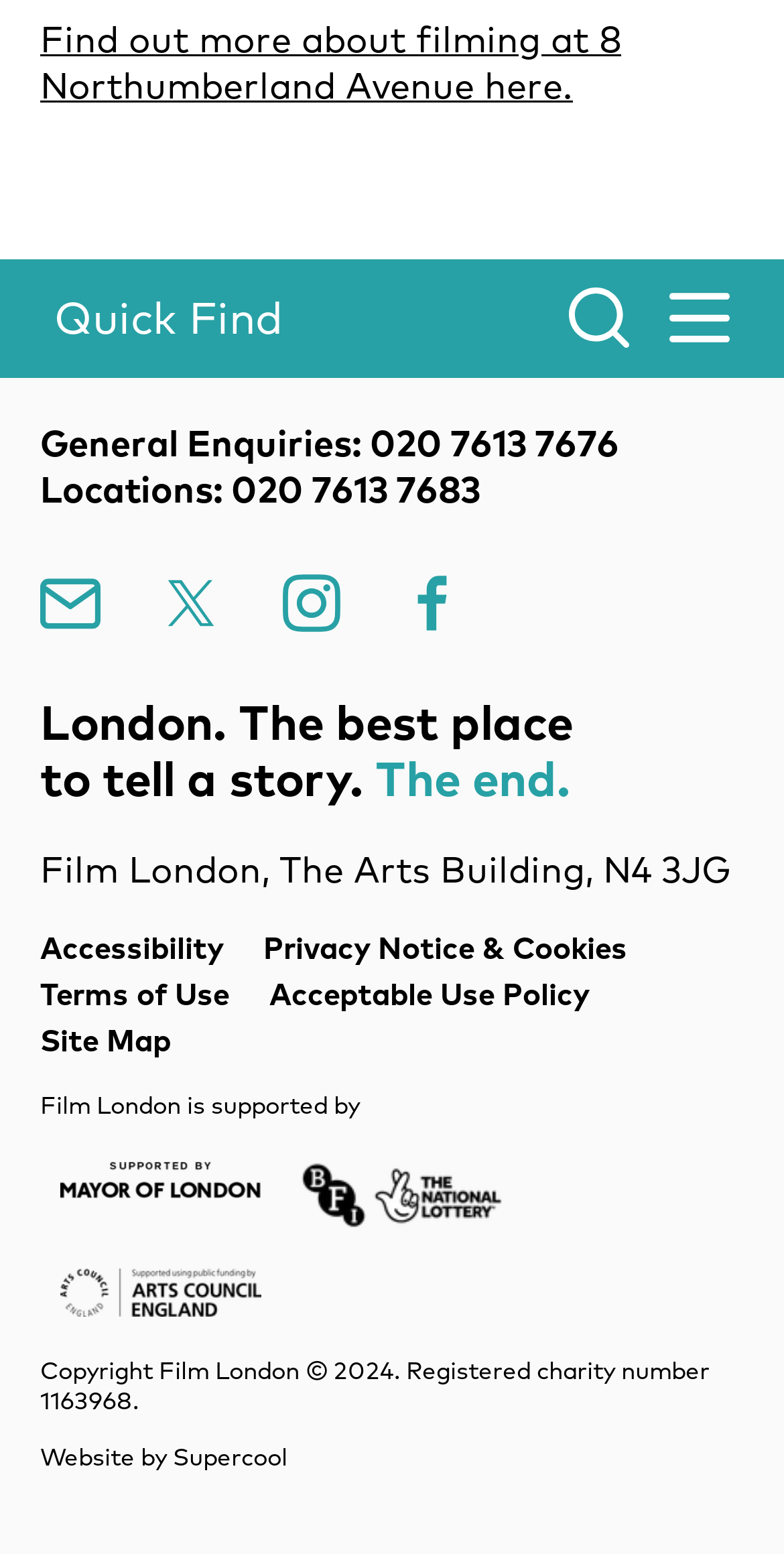Determine the bounding box for the described UI element: "Arts Council England".

[0.077, 0.817, 0.333, 0.848]